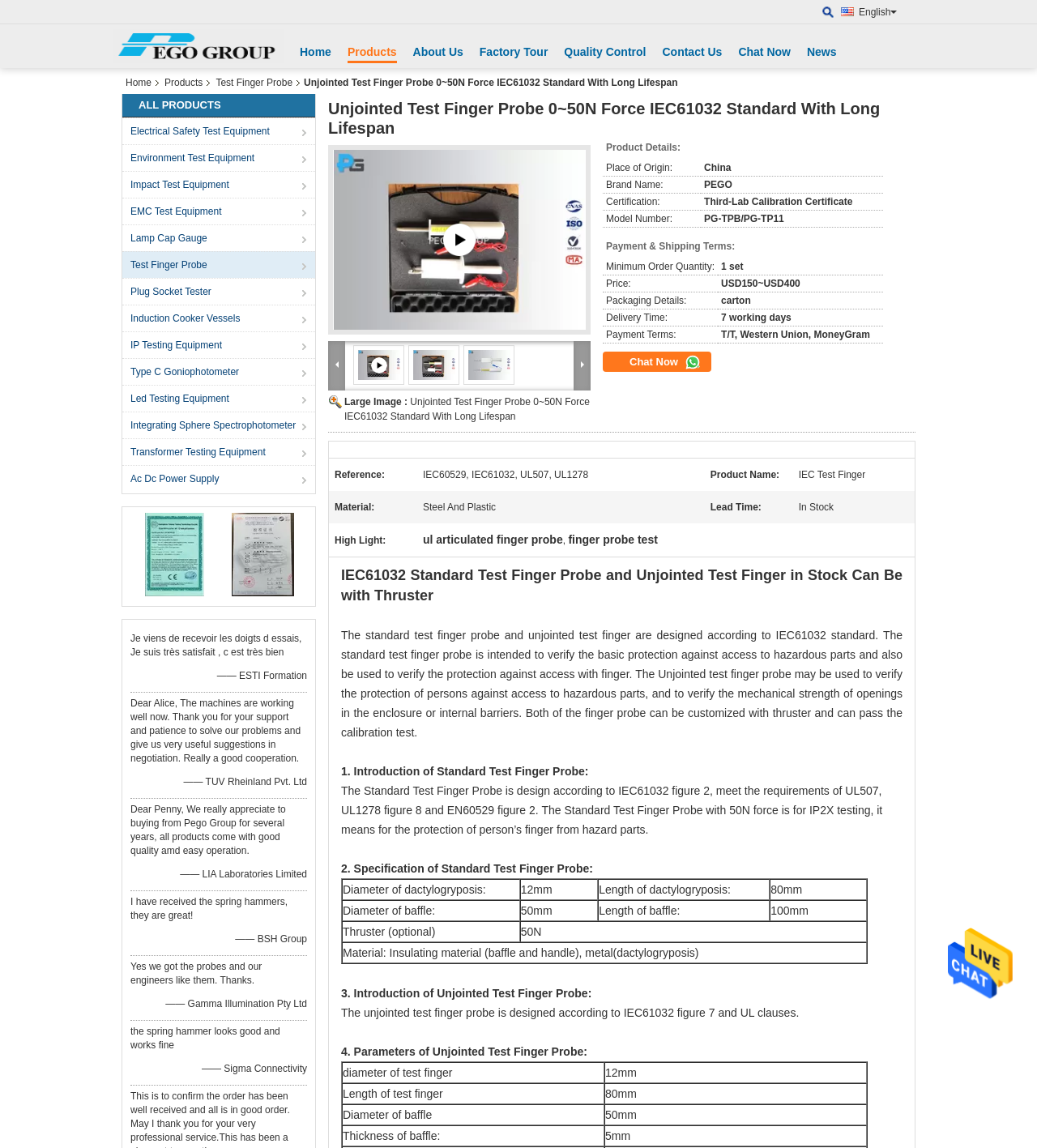Predict the bounding box of the UI element based on this description: "Test Finger Probe".

[0.118, 0.219, 0.305, 0.242]